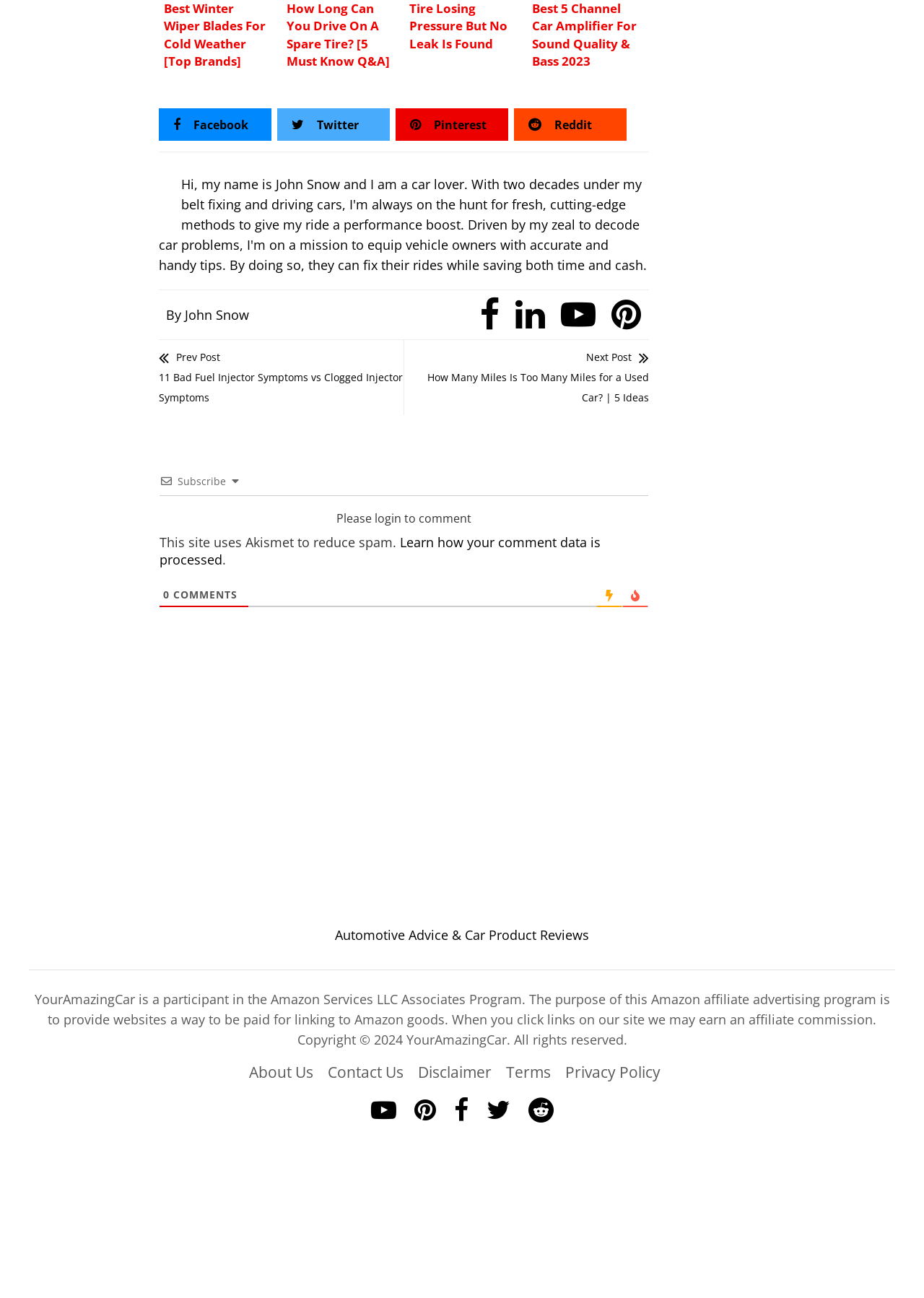Locate the bounding box coordinates of the area that needs to be clicked to fulfill the following instruction: "Subscribe to the newsletter". The coordinates should be in the format of four float numbers between 0 and 1, namely [left, top, right, bottom].

[0.193, 0.365, 0.245, 0.376]